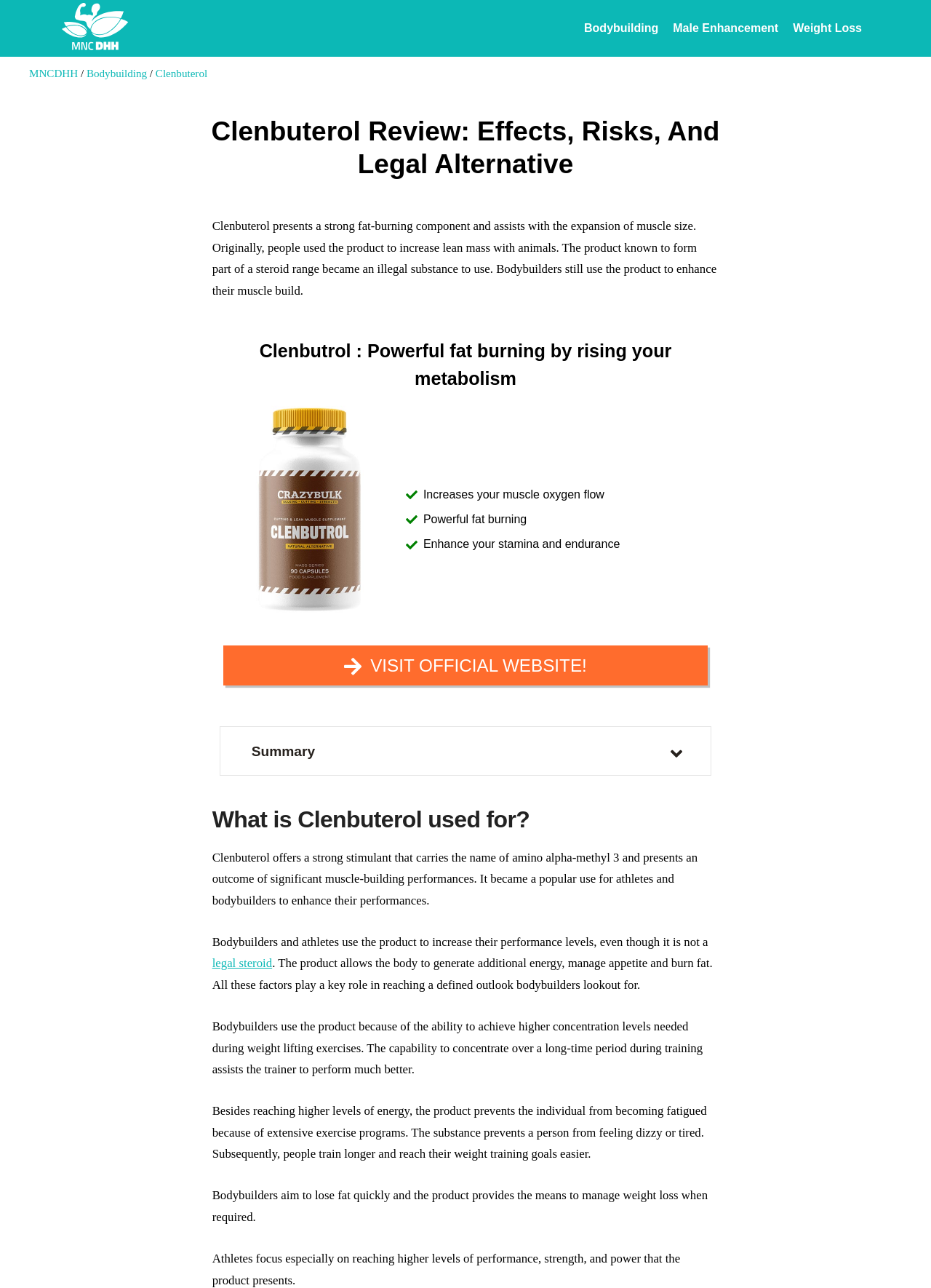Identify the bounding box coordinates for the element you need to click to achieve the following task: "Read about Clenbutrol". The coordinates must be four float values ranging from 0 to 1, formatted as [left, top, right, bottom].

[0.236, 0.389, 0.45, 0.4]